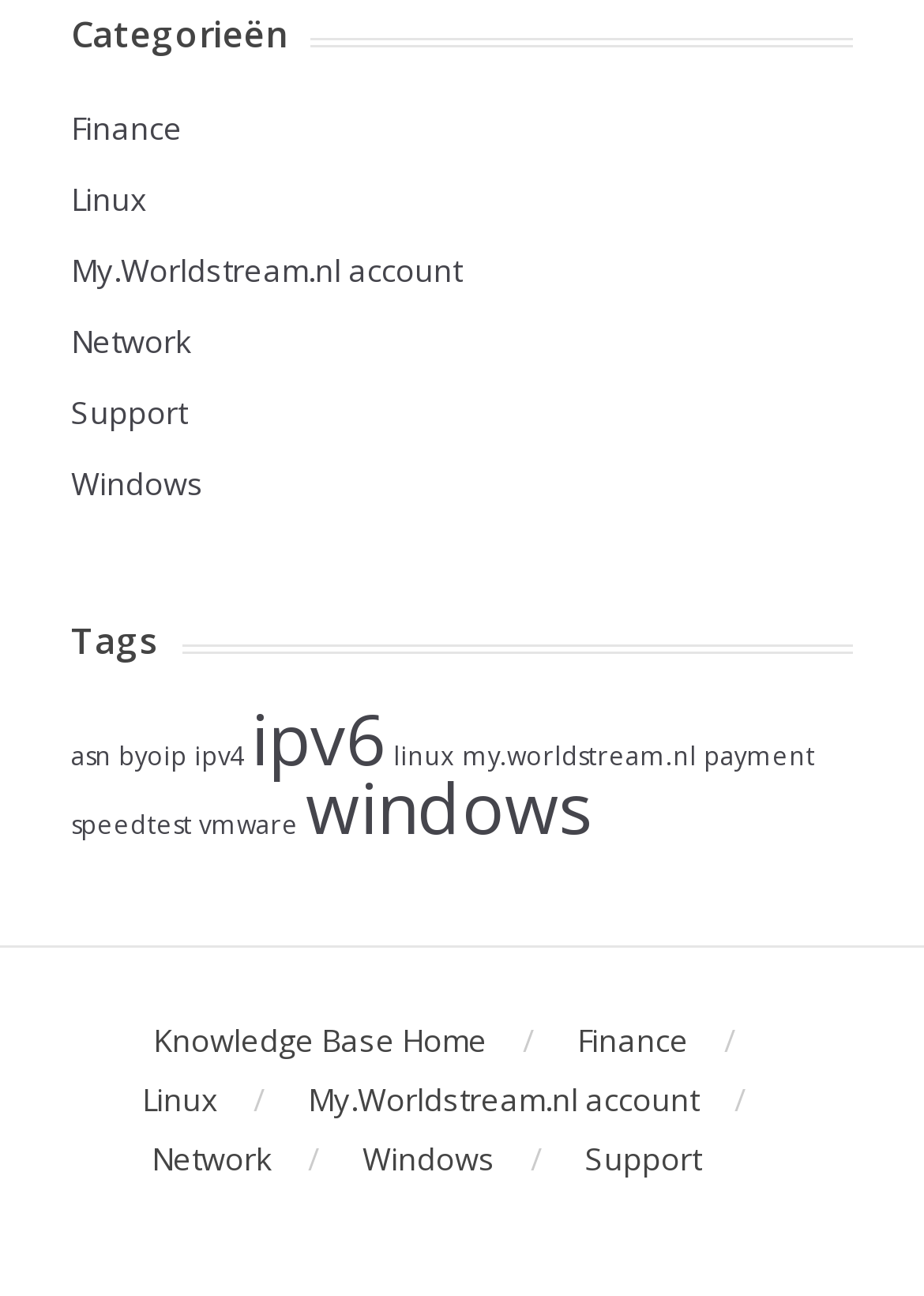Identify the bounding box coordinates of the area you need to click to perform the following instruction: "View the Knowledge Base Home page".

[0.165, 0.786, 0.527, 0.819]